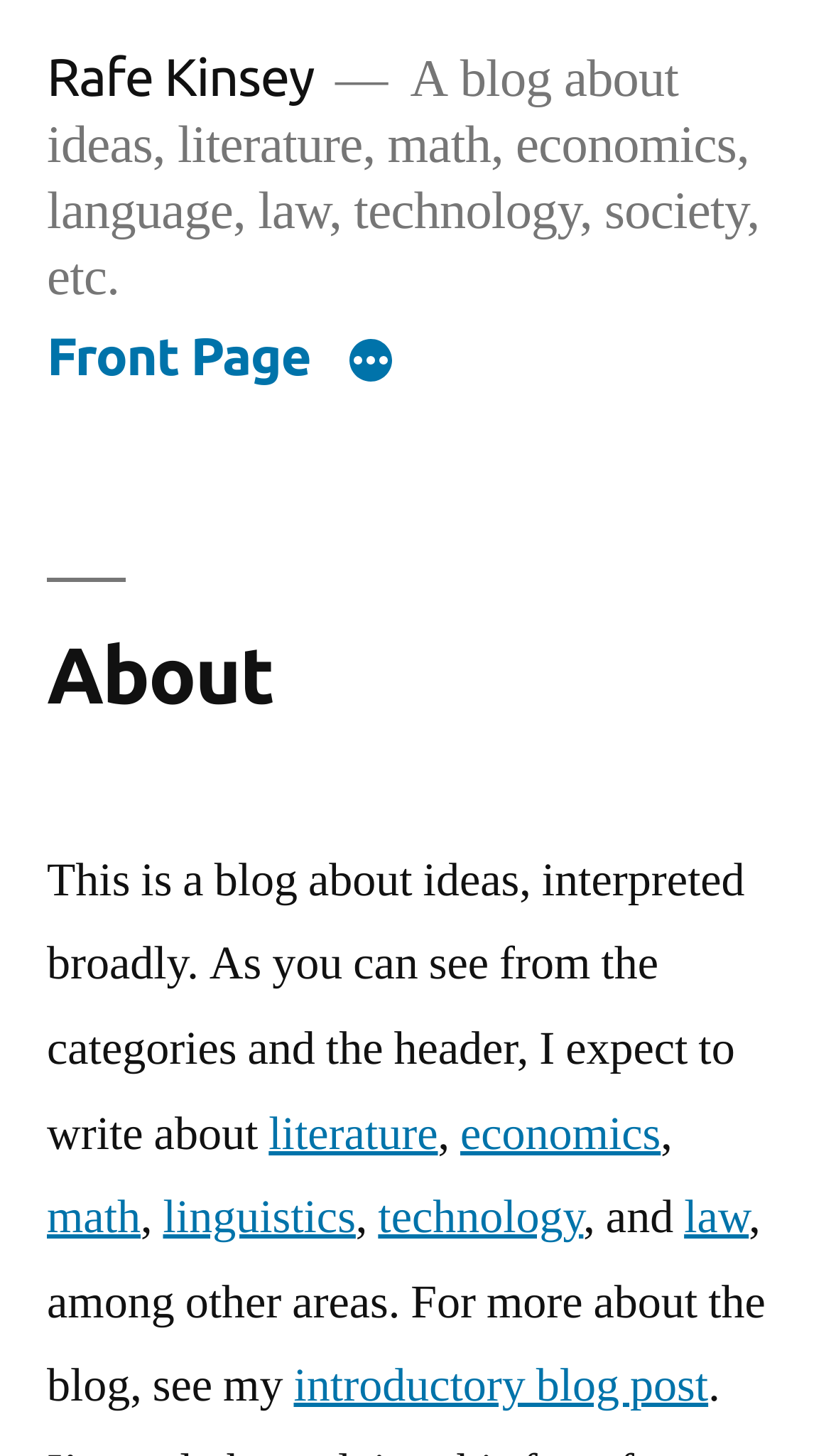Determine the bounding box coordinates for the clickable element required to fulfill the instruction: "read about literature". Provide the coordinates as four float numbers between 0 and 1, i.e., [left, top, right, bottom].

[0.323, 0.758, 0.527, 0.799]